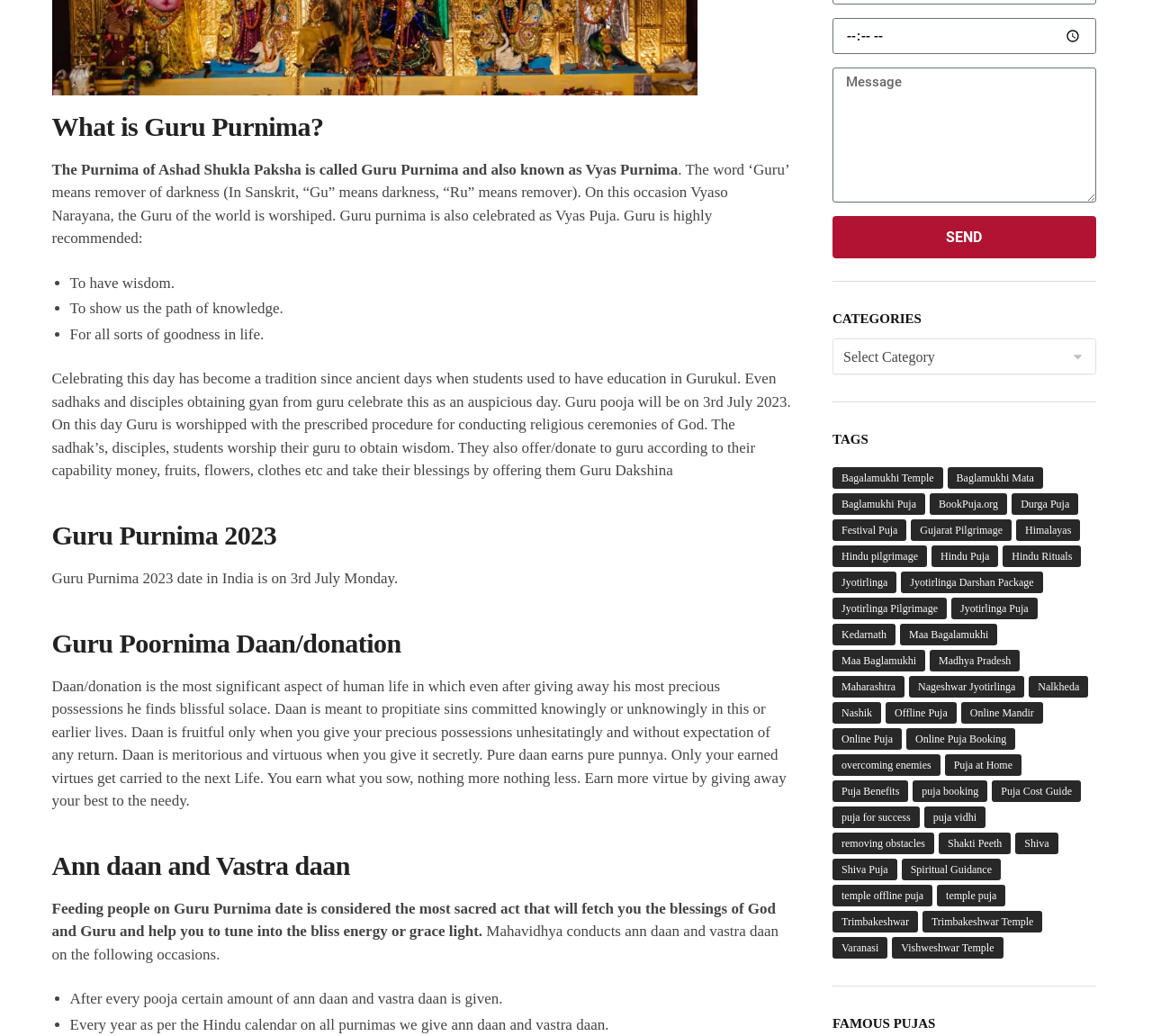Extract the bounding box coordinates of the UI element described: "Online Puja Booking". Provide the coordinates in the format [left, top, right, bottom] with values ranging from 0 to 1.

[0.787, 0.695, 0.882, 0.715]